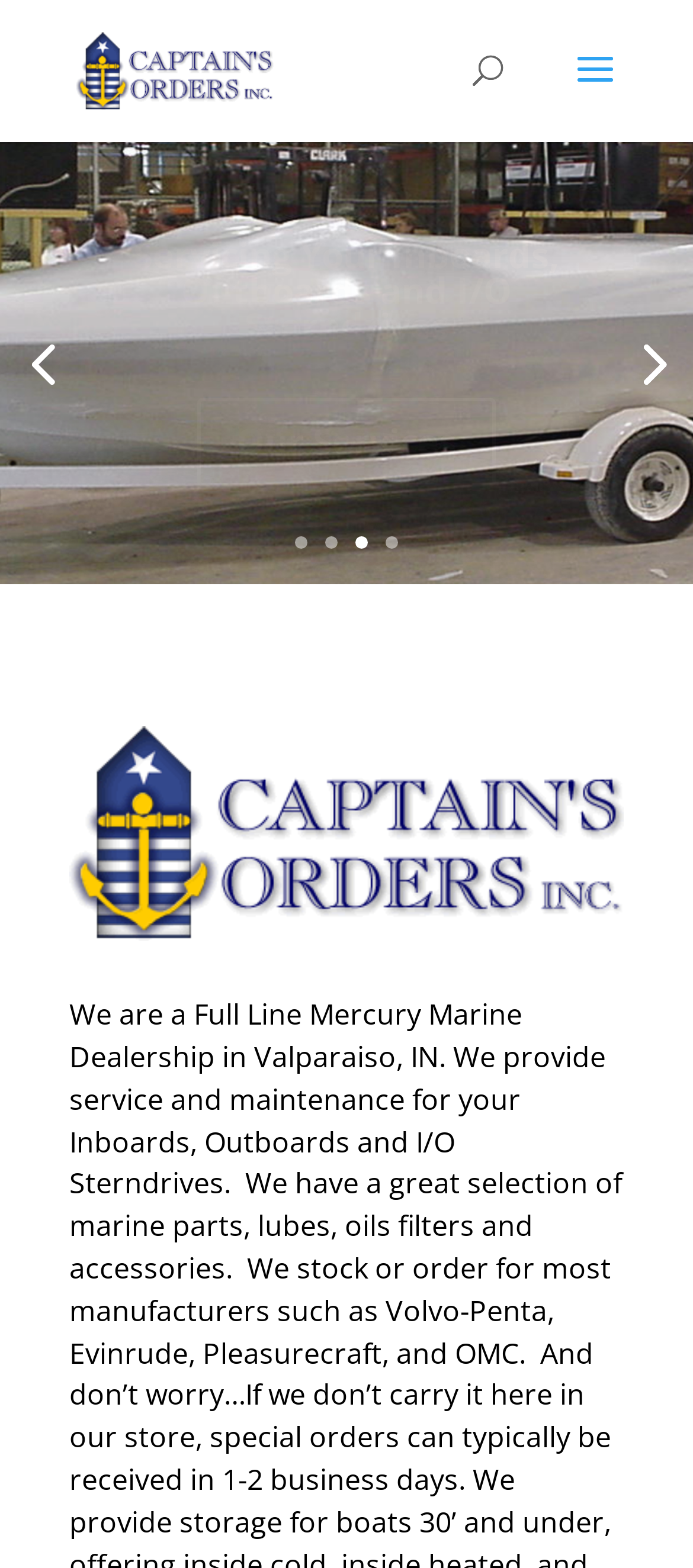Determine the bounding box coordinates of the region that needs to be clicked to achieve the task: "Follow the link to learn about sophisticated didactics".

None